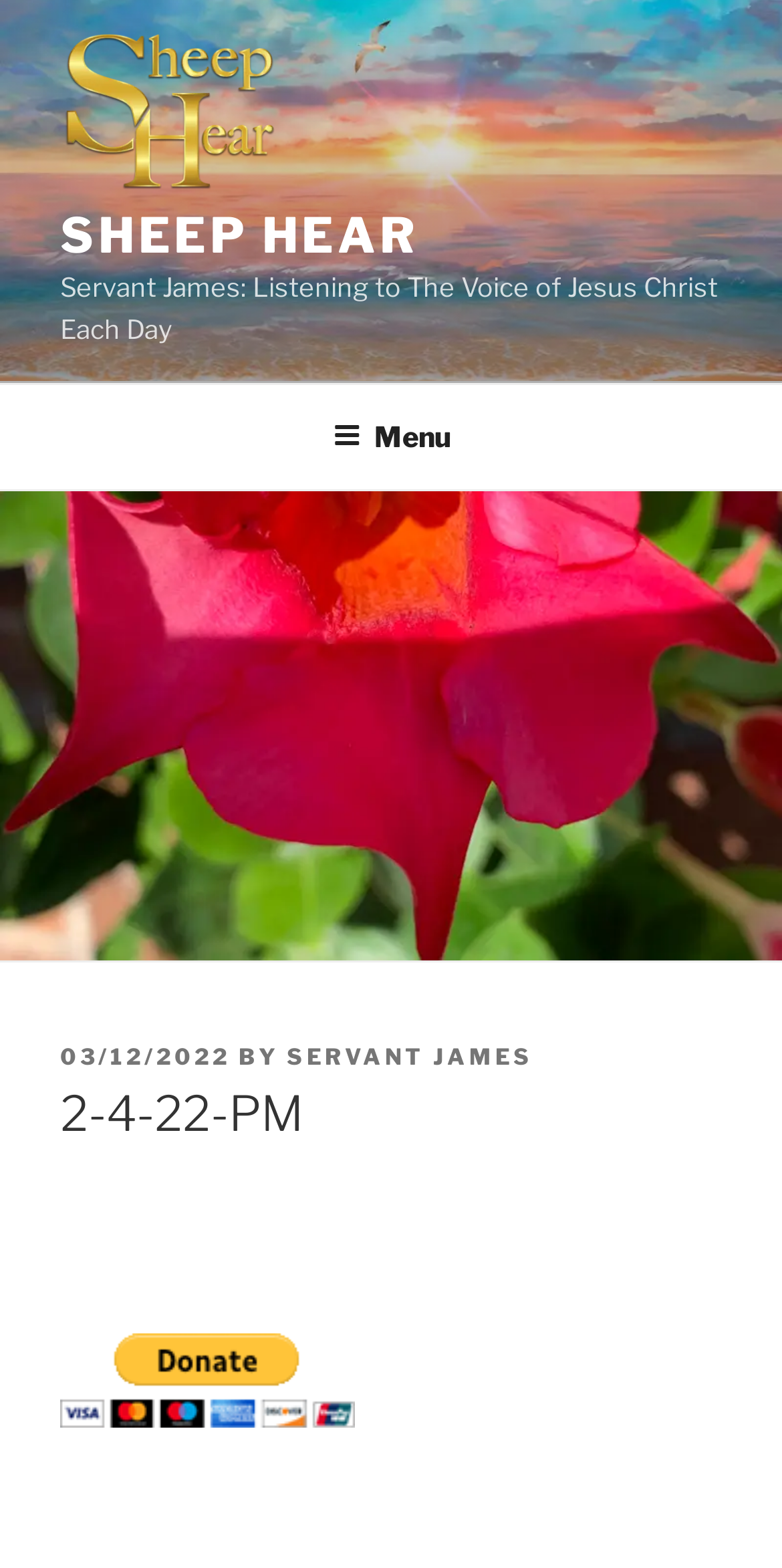Generate a comprehensive caption for the webpage you are viewing.

The webpage appears to be the homepage of "Sheep Hear", a Christian organization. At the top left corner, there is a link and an image, both labeled "Sheep Hear", which likely serve as a logo and a navigation link to the homepage. Next to the logo, there is another link labeled "SHEEP HEAR" in all capital letters.

Below the logo, there is a static text element that reads "Servant James: Listening to The Voice of Jesus Christ Each Day", which seems to be a subtitle or a tagline for the organization.

A navigation menu, labeled "Top Menu", spans the entire width of the page, starting from the top center and extending to the top right corner. The menu contains a button labeled "Menu" that, when expanded, reveals a dropdown menu with several options.

In the main content area, there is a header section that contains several elements. At the top, there is a static text element that reads "POSTED ON", followed by a link labeled "03/12/2022" that likely indicates the date of a post or an article. Next to the date, there is a static text element that reads "BY", followed by a link labeled "SERVANT JAMES", which may be the author of the post.

Below the date and author information, there is a heading element labeled "2-4-22-PM", which may be the title of the post or article. Further down, there are two static text elements with no readable content, followed by a button labeled "Donate with PayPal button", which allows users to make a donation to the organization using PayPal. Finally, there is another static text element with no readable content at the bottom of the page.